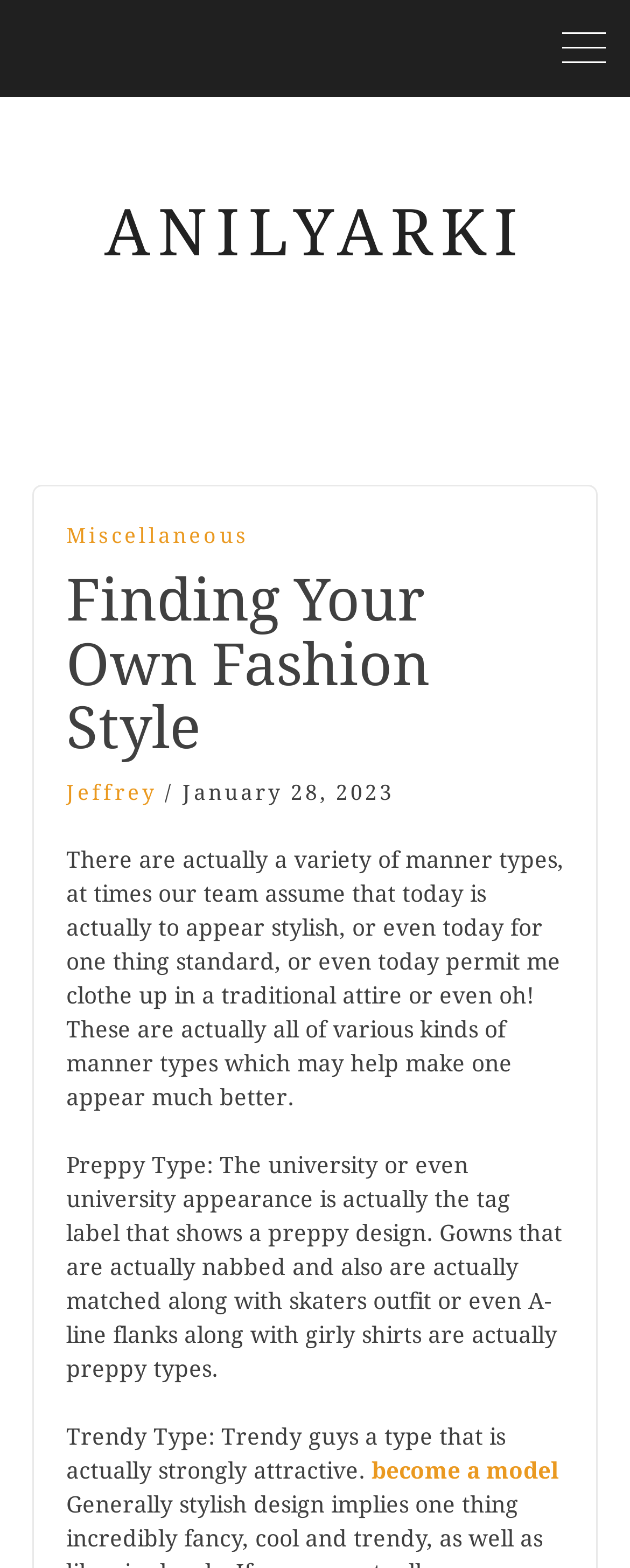Create a detailed narrative describing the layout and content of the webpage.

The webpage is about finding one's own fashion style, with the title "Finding Your Own Fashion Style" prominently displayed at the top. Below the title, there is a header section with a link to "Miscellaneous" and a heading that repeats the title. 

To the top left of the page, there is a link with no text, and above it, there is a heading with the text "ANILYARKI", which is also a link. 

The main content of the page is divided into paragraphs, with the first paragraph discussing the various types of fashion styles. The text explains that there are different styles, such as stylish, standard, traditional, and more, which can make one appear better.

Below this, there are separate sections describing specific fashion styles, including the "Preppy Type" and the "Trendy Type". The "Preppy Type" is described as a university or college style, characterized by dresses, skater outfits, and A-line skirts paired with girly shirts. The "Trendy Type" is described as strongly attractive.

At the bottom of the page, there is a link to "become a model".